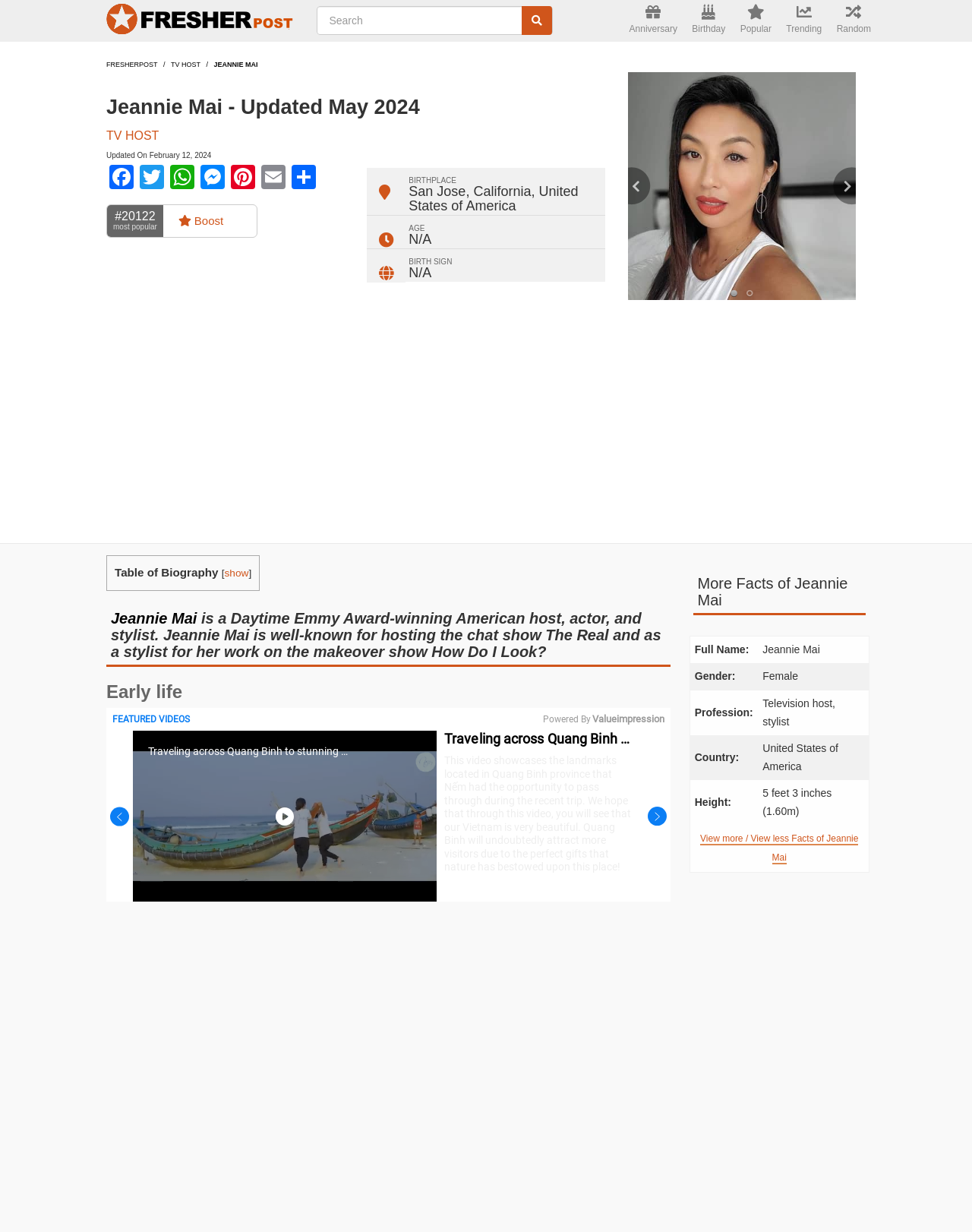Determine the bounding box for the HTML element described here: "San Jose, California". The coordinates should be given as [left, top, right, bottom] with each number being a float between 0 and 1.

[0.421, 0.149, 0.546, 0.161]